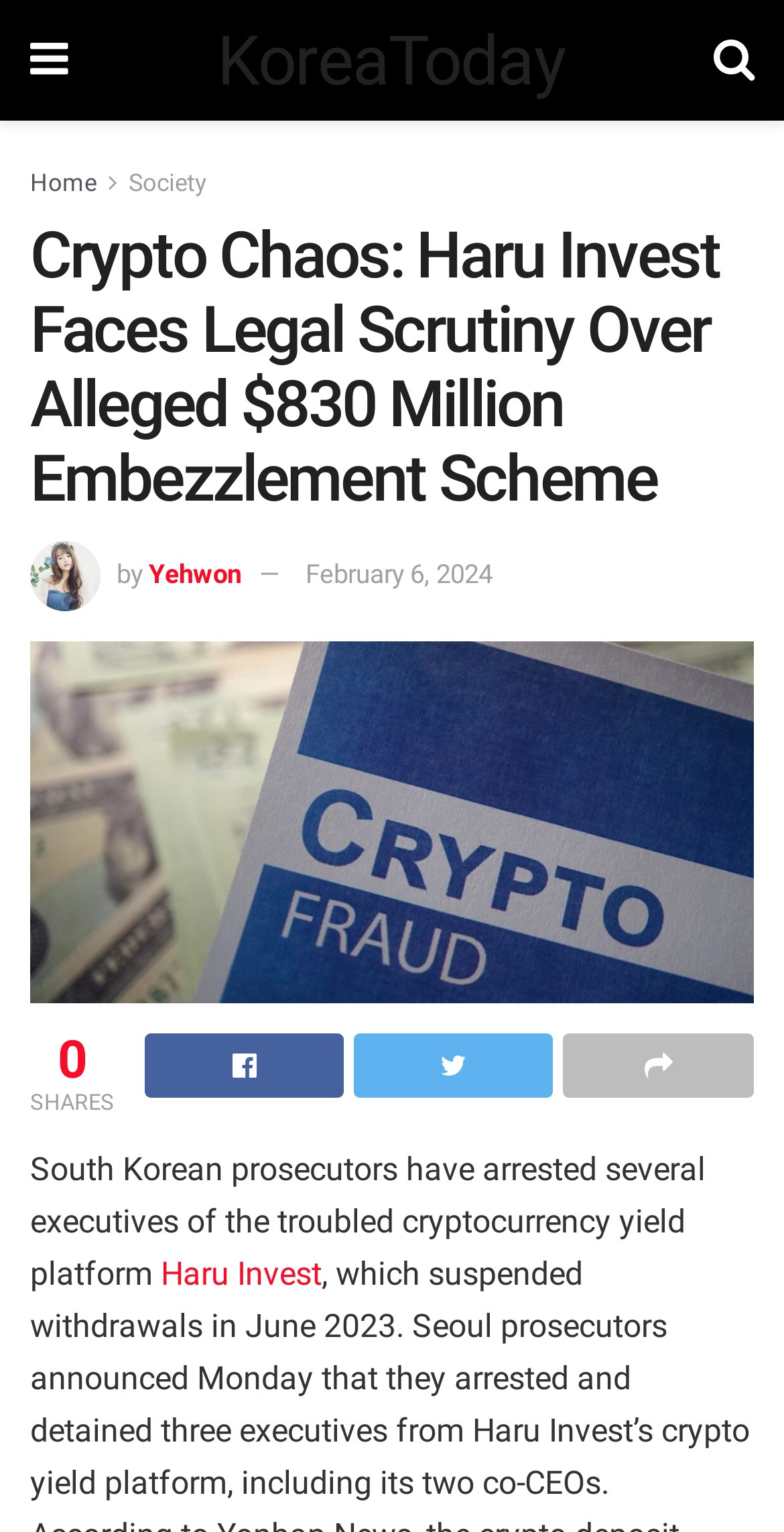Create an elaborate caption that covers all aspects of the webpage.

The webpage appears to be a news article about Haru Invest, a cryptocurrency yield platform, facing legal scrutiny over an alleged $830 million embezzlement scheme. 

At the top left of the page, there is a link with a icon '\uf0c9', and next to it, a link to 'KoreaToday' is located. On the top right, there is another link with an icon '\uf002'. Below these links, there are navigation links, including 'Home' and 'Society', positioned horizontally.

The main title of the article, 'Crypto Chaos: Haru Invest Faces Legal Scrutiny Over Alleged $830 Million Embezzlement Scheme', is displayed prominently in the middle of the top section. 

Below the title, there is an image of the author, 'Yehwon', accompanied by the author's name and the date 'February 6, 2024'. 

The main content of the article starts with a link that repeats the title, and below it, there is a large image related to the article. 

At the bottom of the page, there are social media sharing links, represented by icons '\uf230', '\uf099', and '\uf064', positioned horizontally. 

Finally, the article content continues, describing how South Korean prosecutors have arrested several executives of Haru Invest, which suspended withdrawals in June 2023. The text mentions 'Haru Invest' as a link.